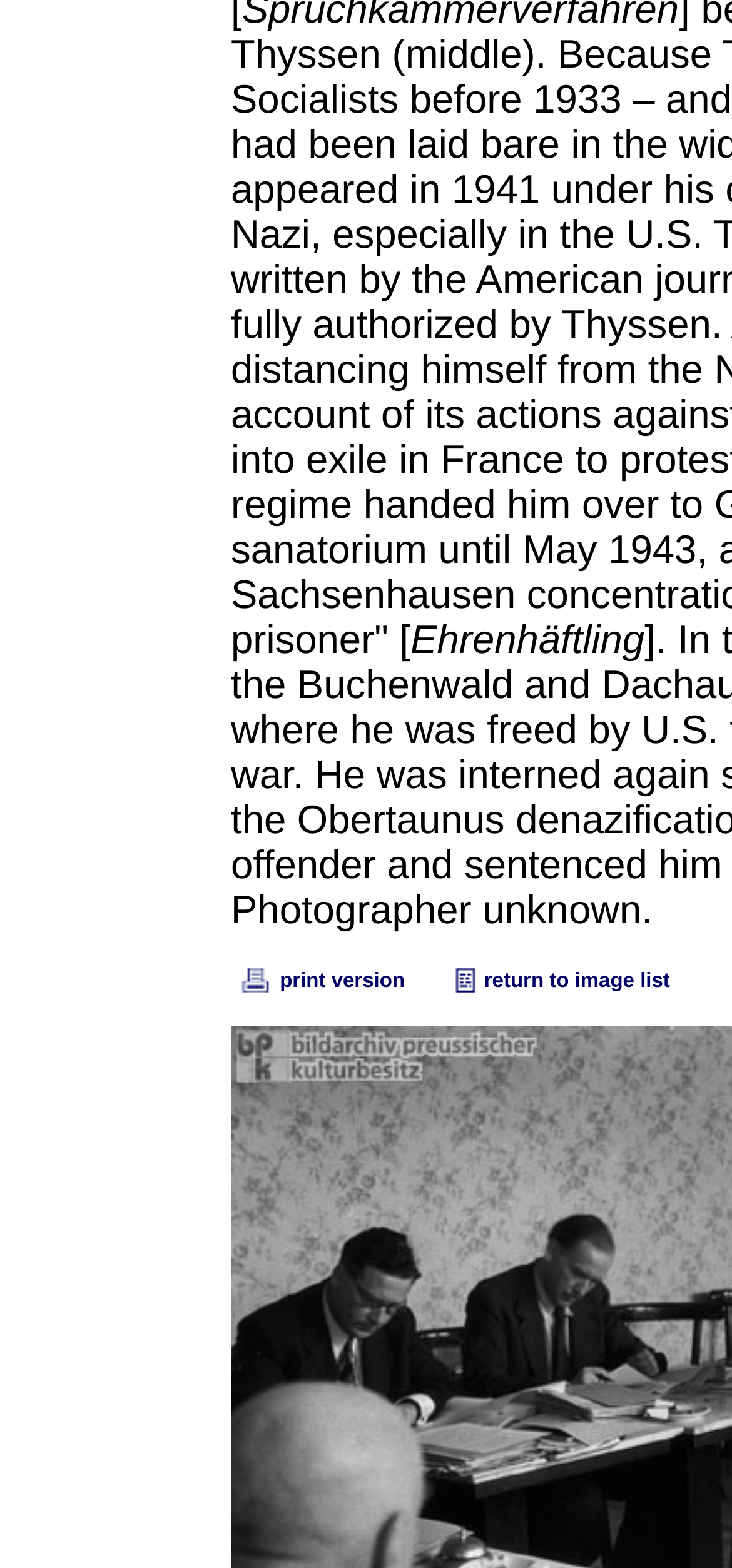Please predict the bounding box coordinates (top-left x, top-left y, bottom-right x, bottom-right y) for the UI element in the screenshot that fits the description: print version

[0.323, 0.619, 0.553, 0.633]